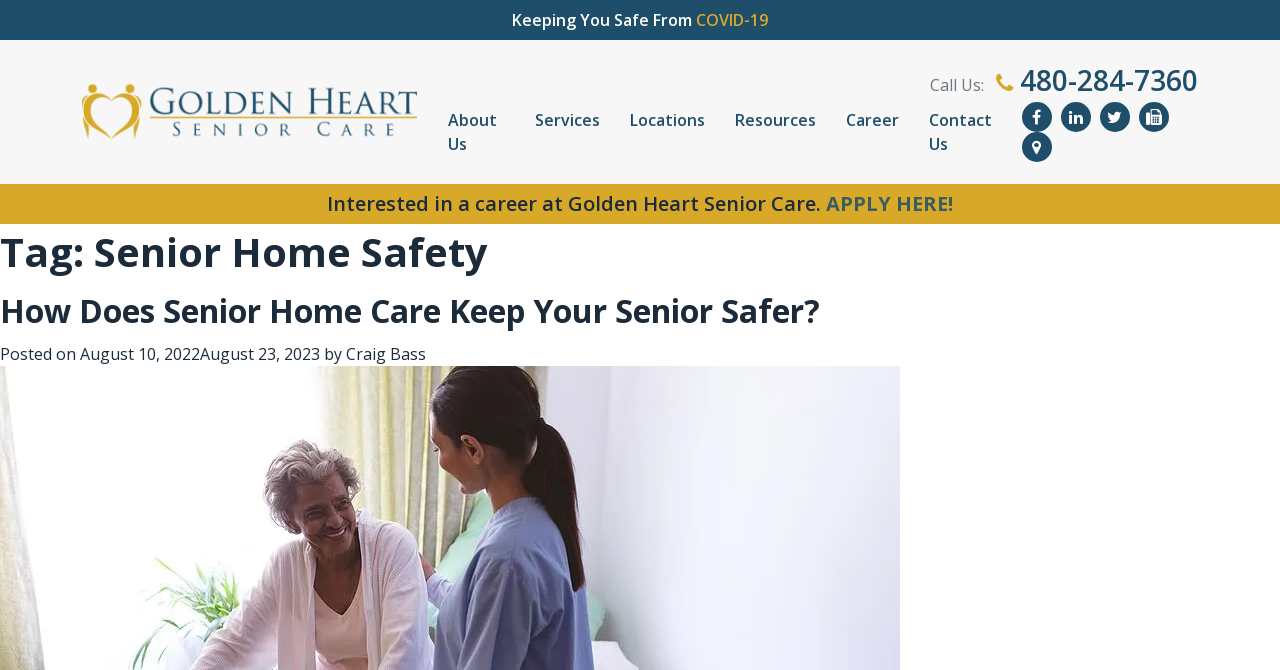Locate the bounding box coordinates of the element's region that should be clicked to carry out the following instruction: "Search for something". The coordinates need to be four float numbers between 0 and 1, i.e., [left, top, right, bottom].

None